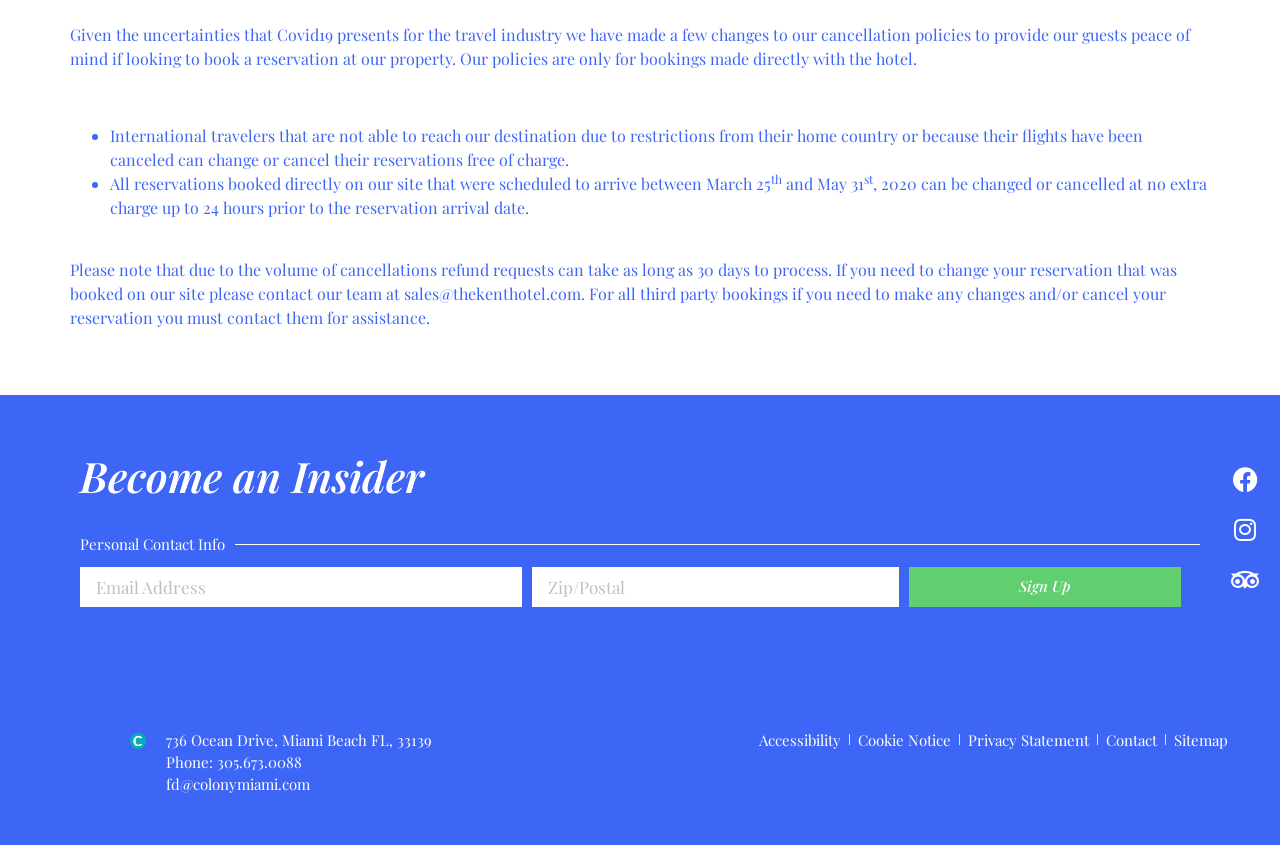How can I contact the hotel's team for reservation changes?
Provide a short answer using one word or a brief phrase based on the image.

Email sales@thekenthotel.com